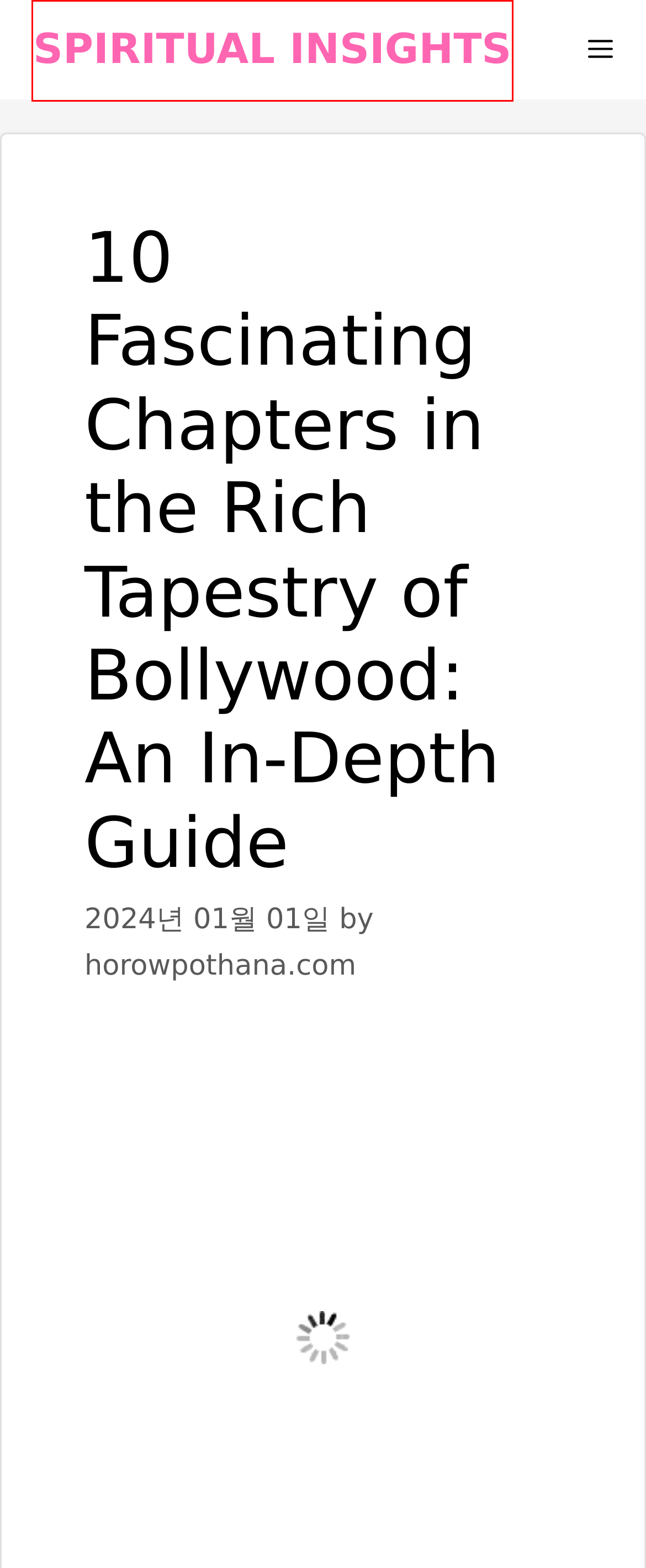Look at the screenshot of a webpage with a red bounding box and select the webpage description that best corresponds to the new page after clicking the element in the red box. Here are the options:
A. bollywood movies - Spiritual Insights
B. Indian artwork - Spiritual Insights
C. Unearth the Magic of Bollywood: A Journey through Iconic Full-Length Movies - Spiritual Insights
D. india music - Spiritual Insights
E. horowpothana.com - Spiritual Insights
F. Spiritual Insights - Welcome to Spiritual Insights
G. dance performance - Spiritual Insights
H. Indian culture - Spiritual Insights

F